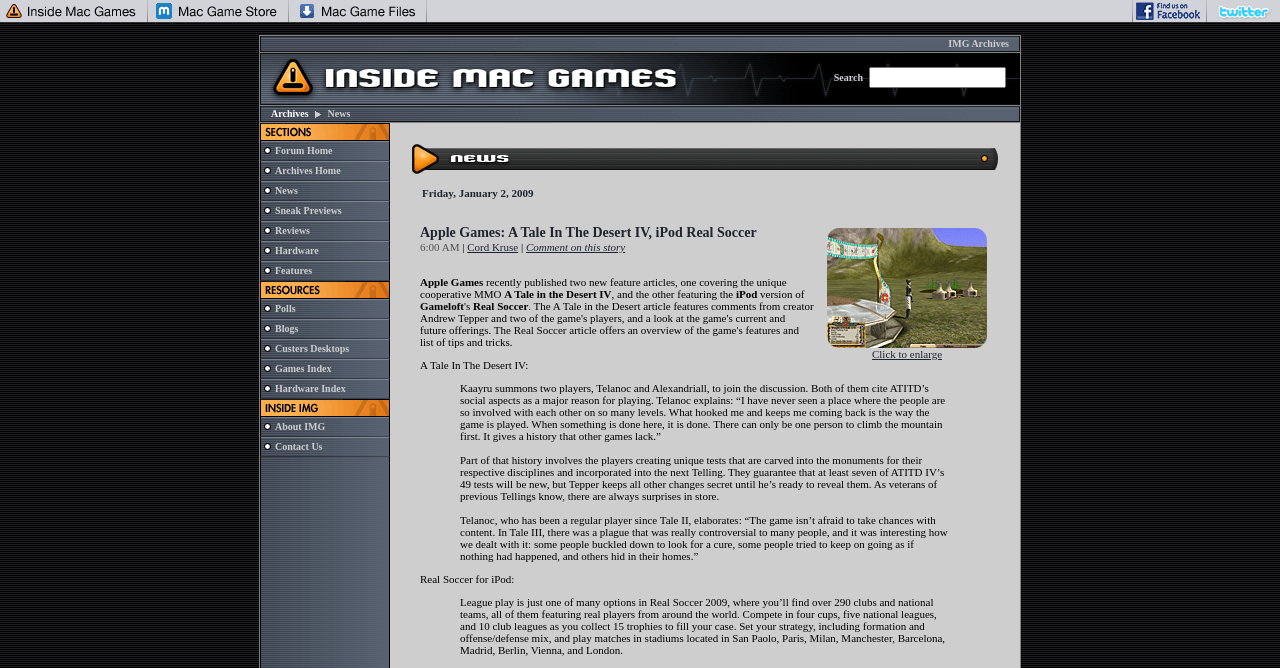What is the purpose of the links at the top of the webpage?
Provide a short answer using one word or a brief phrase based on the image.

To navigate to other pages